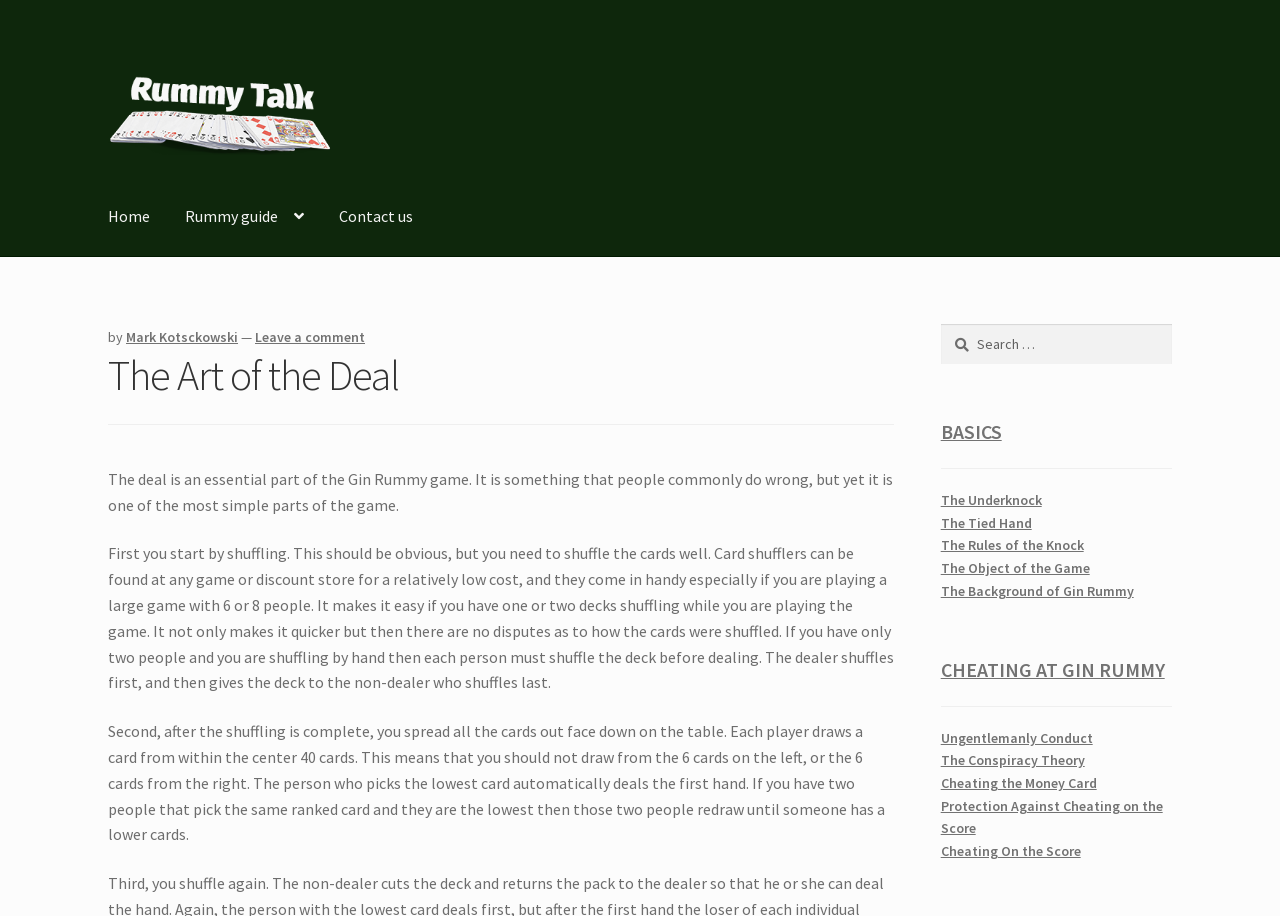Respond to the question below with a single word or phrase:
What is the name of the website?

RummyTalk.com